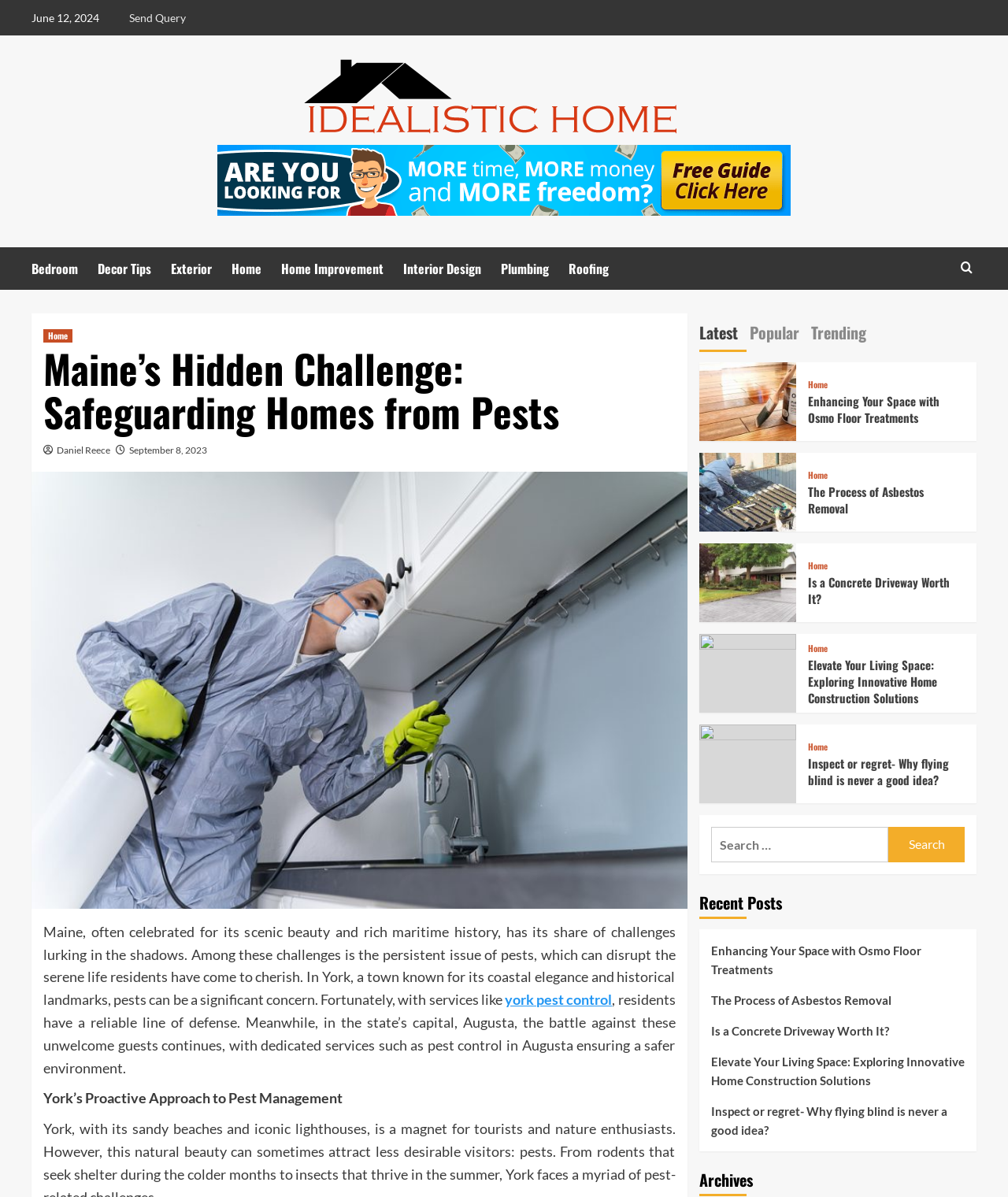Please determine the main heading text of this webpage.

Maine’s Hidden Challenge: Safeguarding Homes from Pests